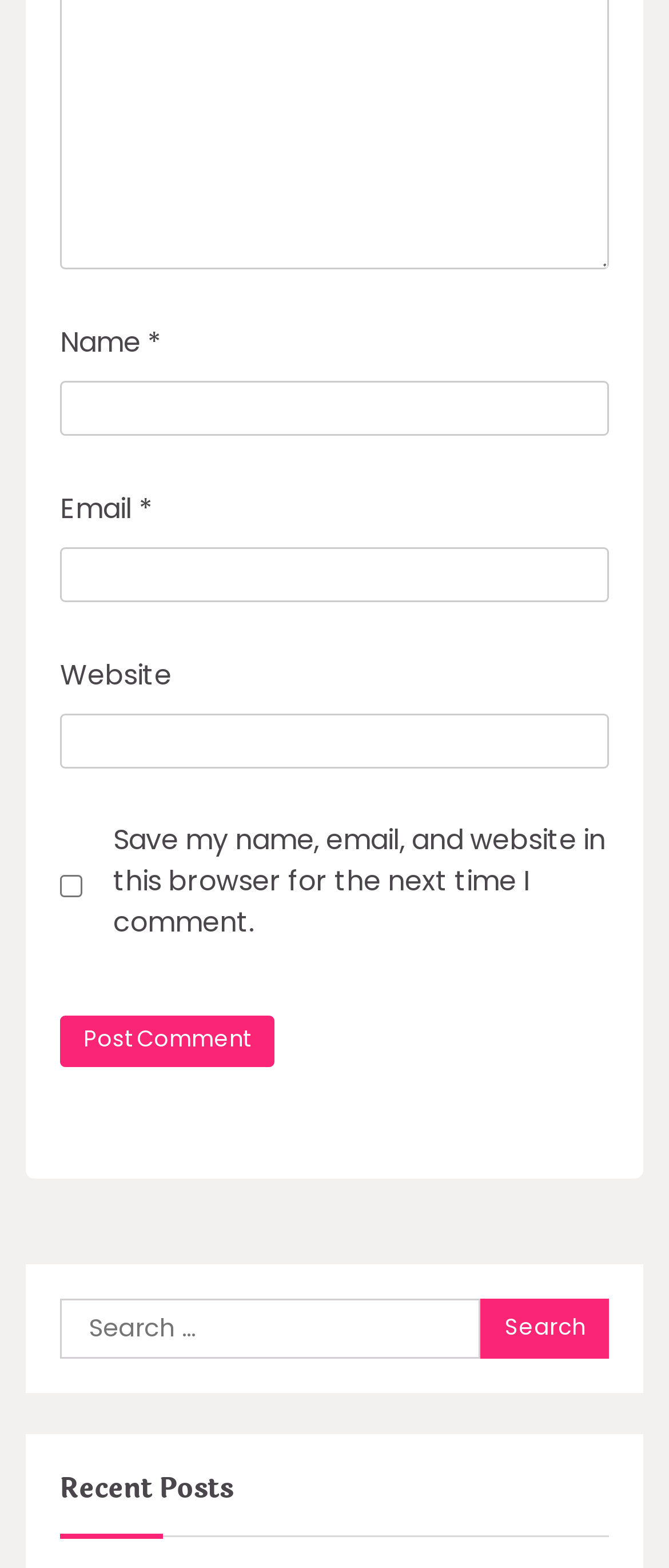What is the purpose of the checkbox?
Provide a detailed answer to the question using information from the image.

The checkbox is located below the website textbox and is labeled 'Save my name, email, and website in this browser for the next time I comment.' This suggests that its purpose is to save the user's comment information for future use.